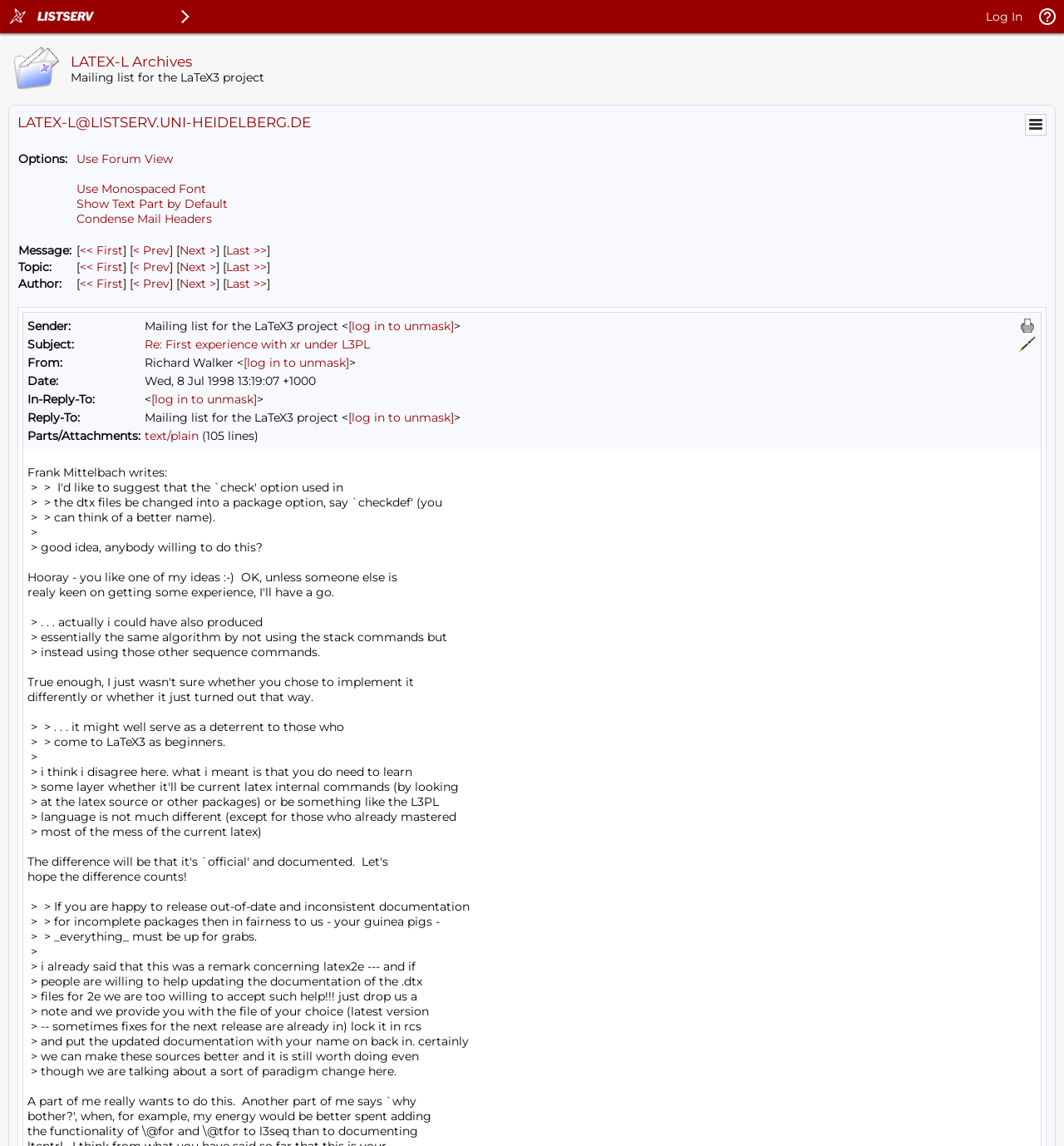Identify the bounding box coordinates of the area you need to click to perform the following instruction: "Show menu".

[0.965, 0.101, 0.982, 0.117]